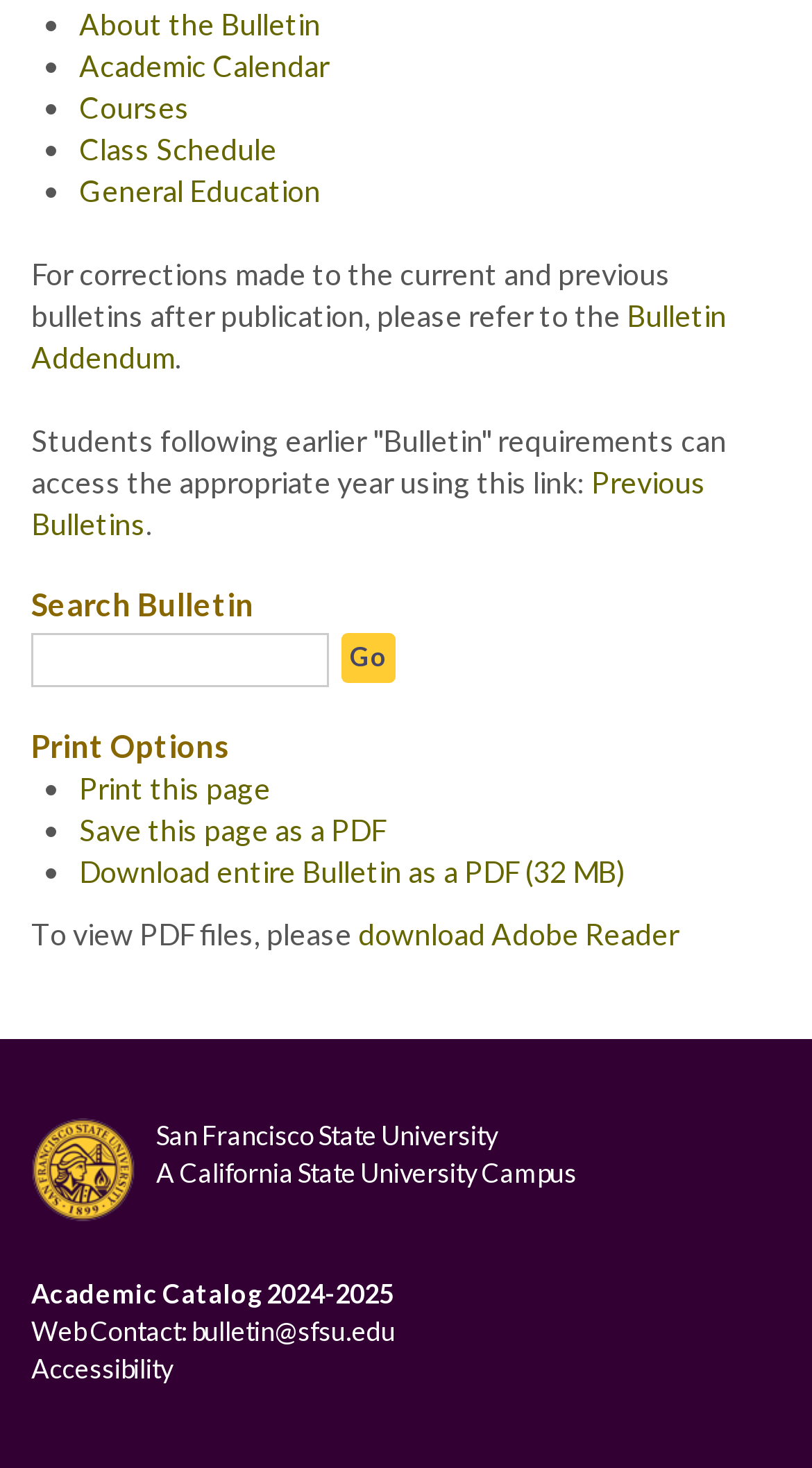Analyze the image and deliver a detailed answer to the question: What is the academic catalog year?

The academic catalog year is mentioned at the bottom of the webpage and is listed as 'Academic Catalog 2024-2025'. This indicates that the bulletin is for the academic year 2024-2025.